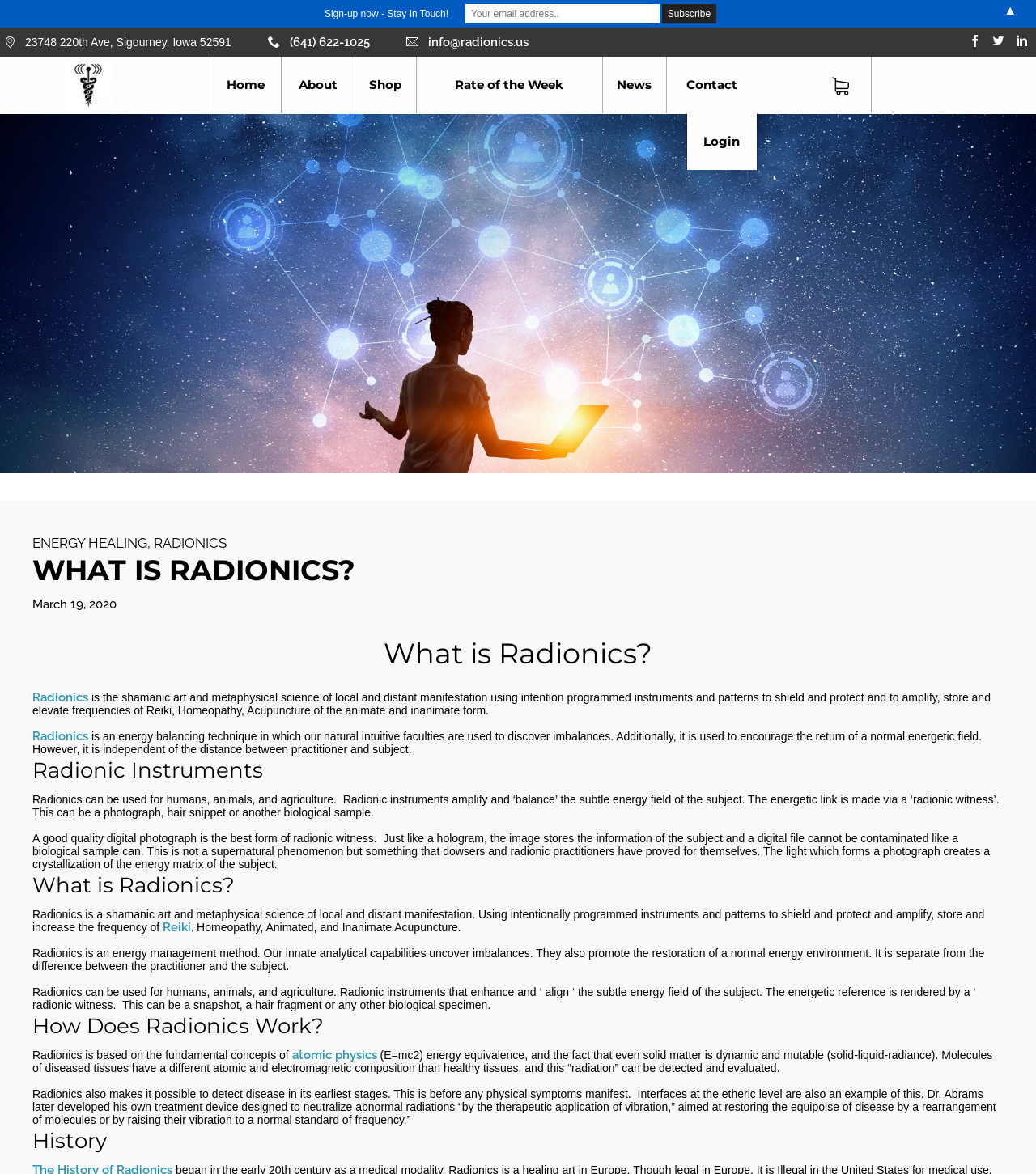Provide a one-word or short-phrase response to the question:
What is the main topic of this webpage?

Radionics